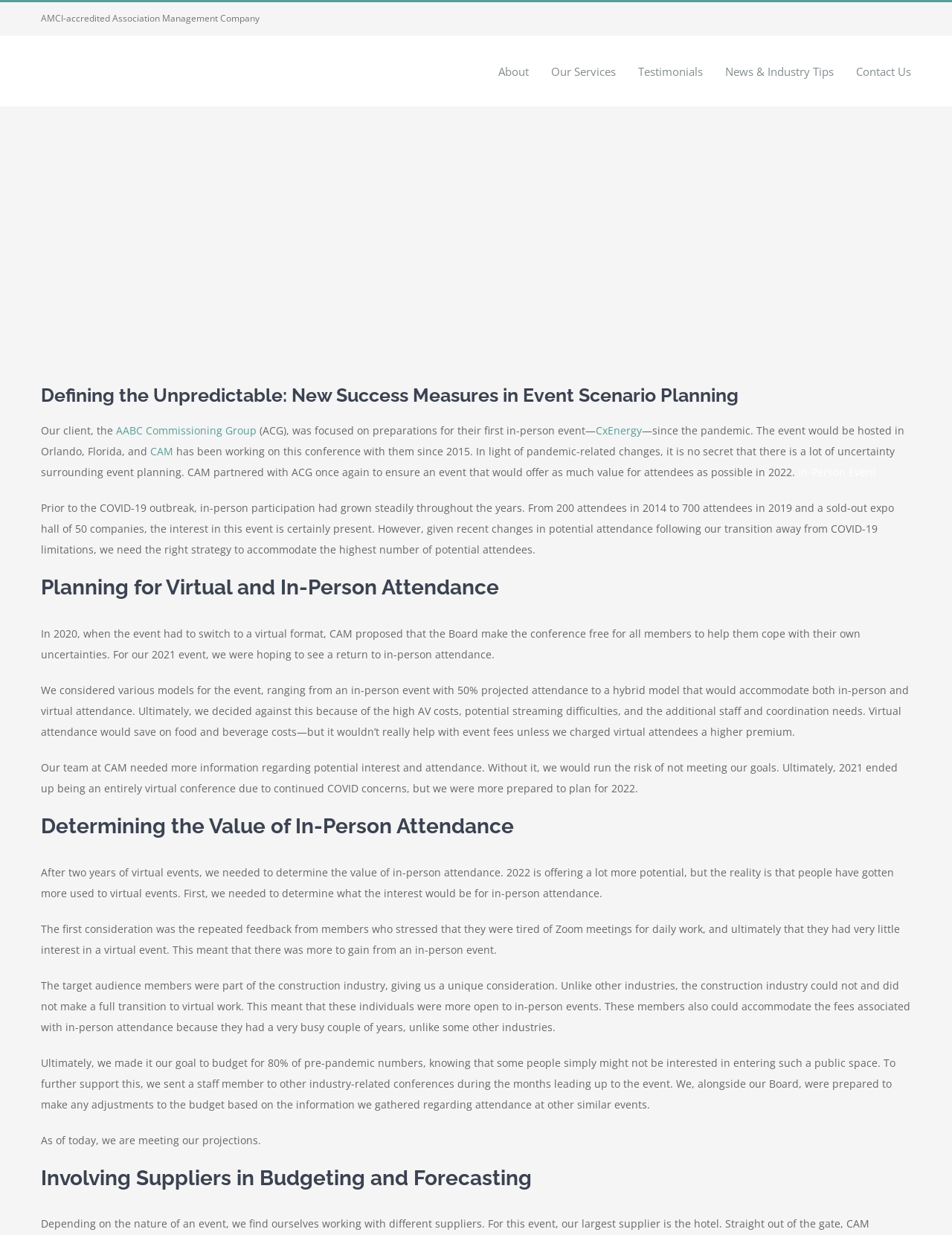What is the goal of the event planners mentioned in this webpage?
Observe the image and answer the question with a one-word or short phrase response.

To budget for 80% of pre-pandemic numbers